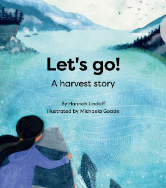What is the girl in the image looking at? Refer to the image and provide a one-word or short phrase answer.

A vast body of water